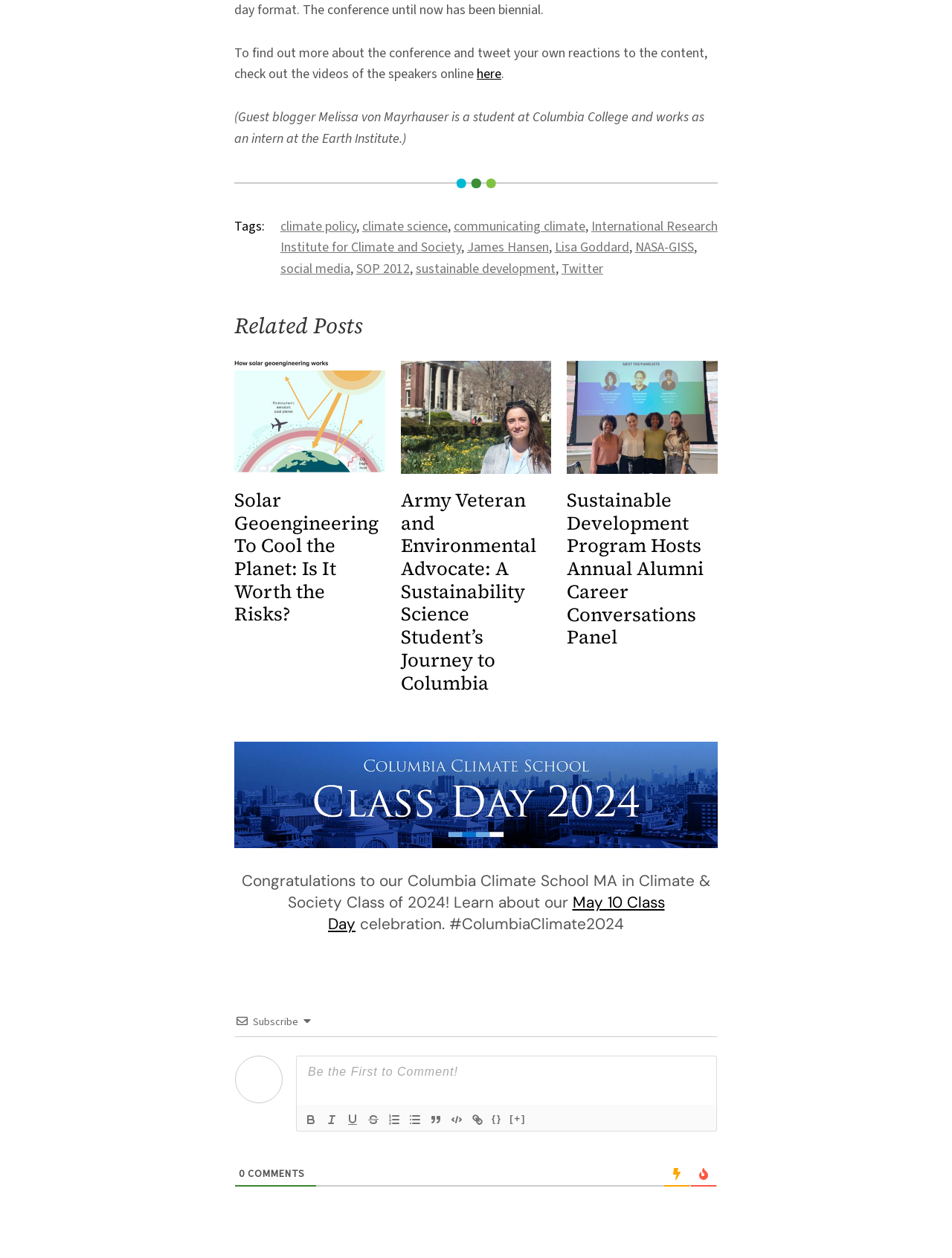How many related posts are listed?
Refer to the screenshot and deliver a thorough answer to the question presented.

There are three related posts listed, each with a figure element and a heading element. The posts are 'Solar Geoengineering To Cool the Planet: Is It Worth the Risks?', 'Army Veteran and Environmental Advocate: A Sustainability Science Student’s Journey to Columbia', and 'Sustainable Development Program Hosts Annual Alumni Career Conversations Panel'.